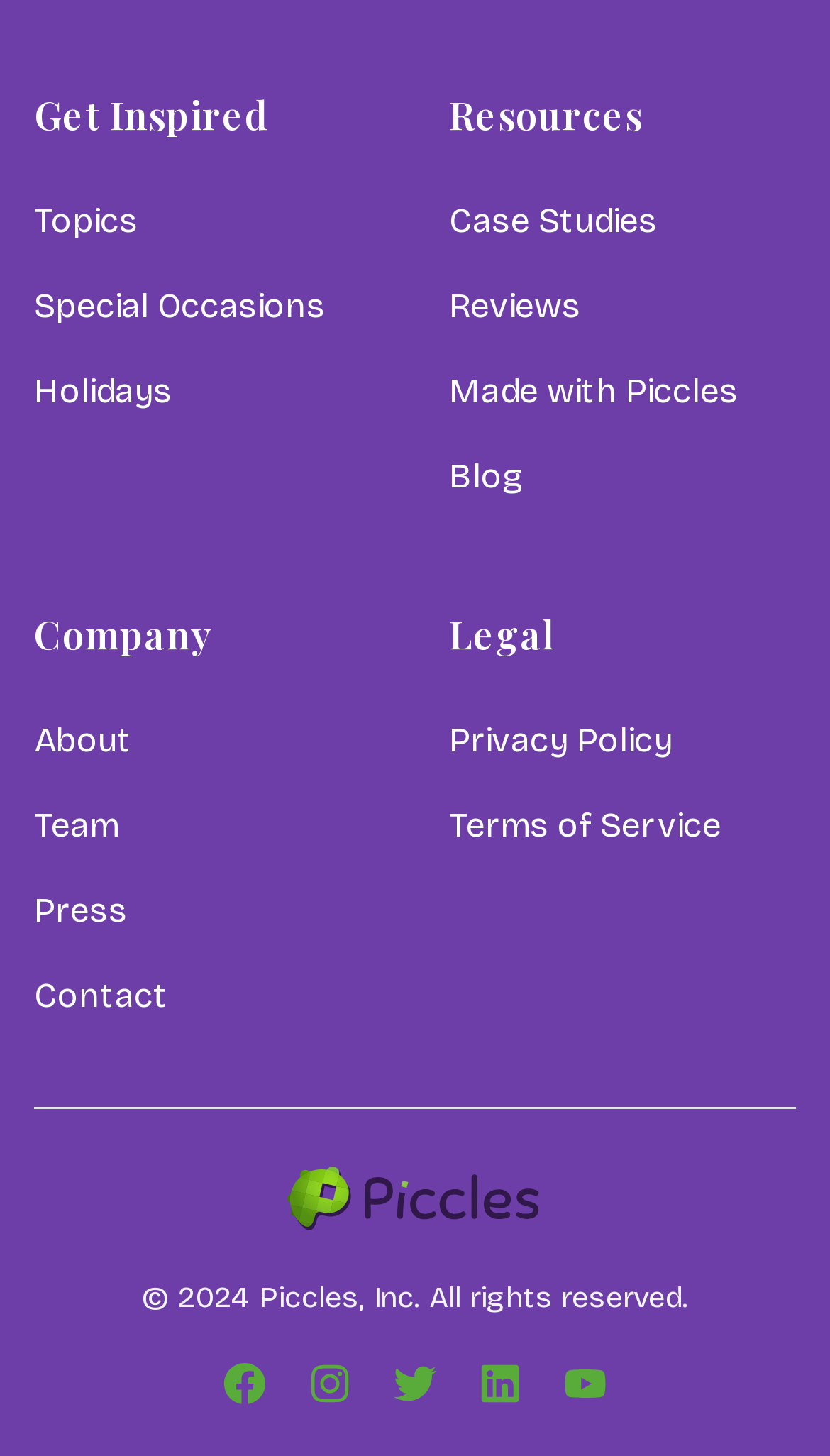What are the resources provided?
Please respond to the question with a detailed and well-explained answer.

The resources provided are listed under the 'Resources' heading, which includes links to 'Case Studies', 'Reviews', 'Made with Piccles', and 'Blog'.